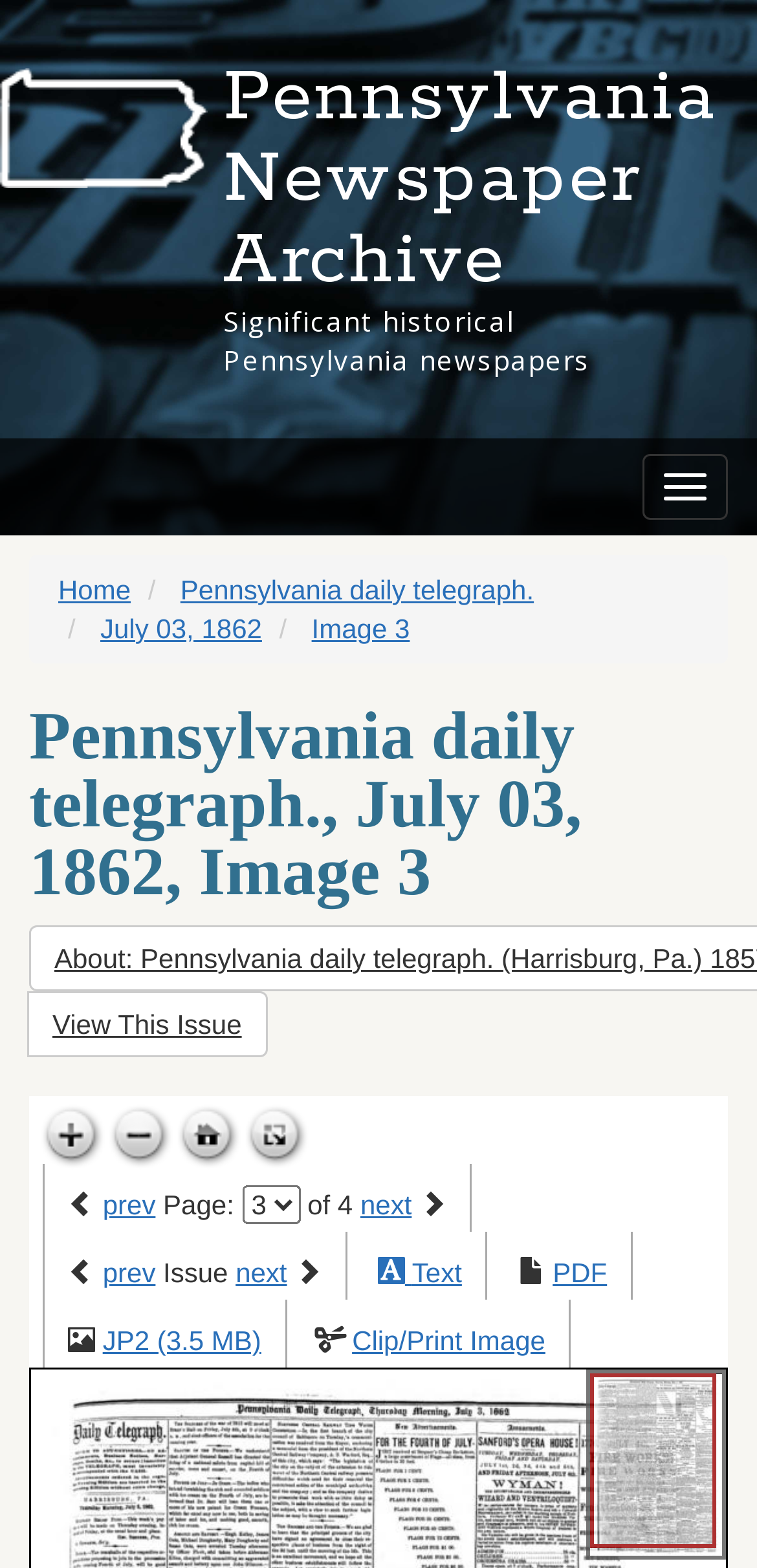Please locate the bounding box coordinates of the element that should be clicked to achieve the given instruction: "Zoom in".

[0.047, 0.703, 0.137, 0.745]